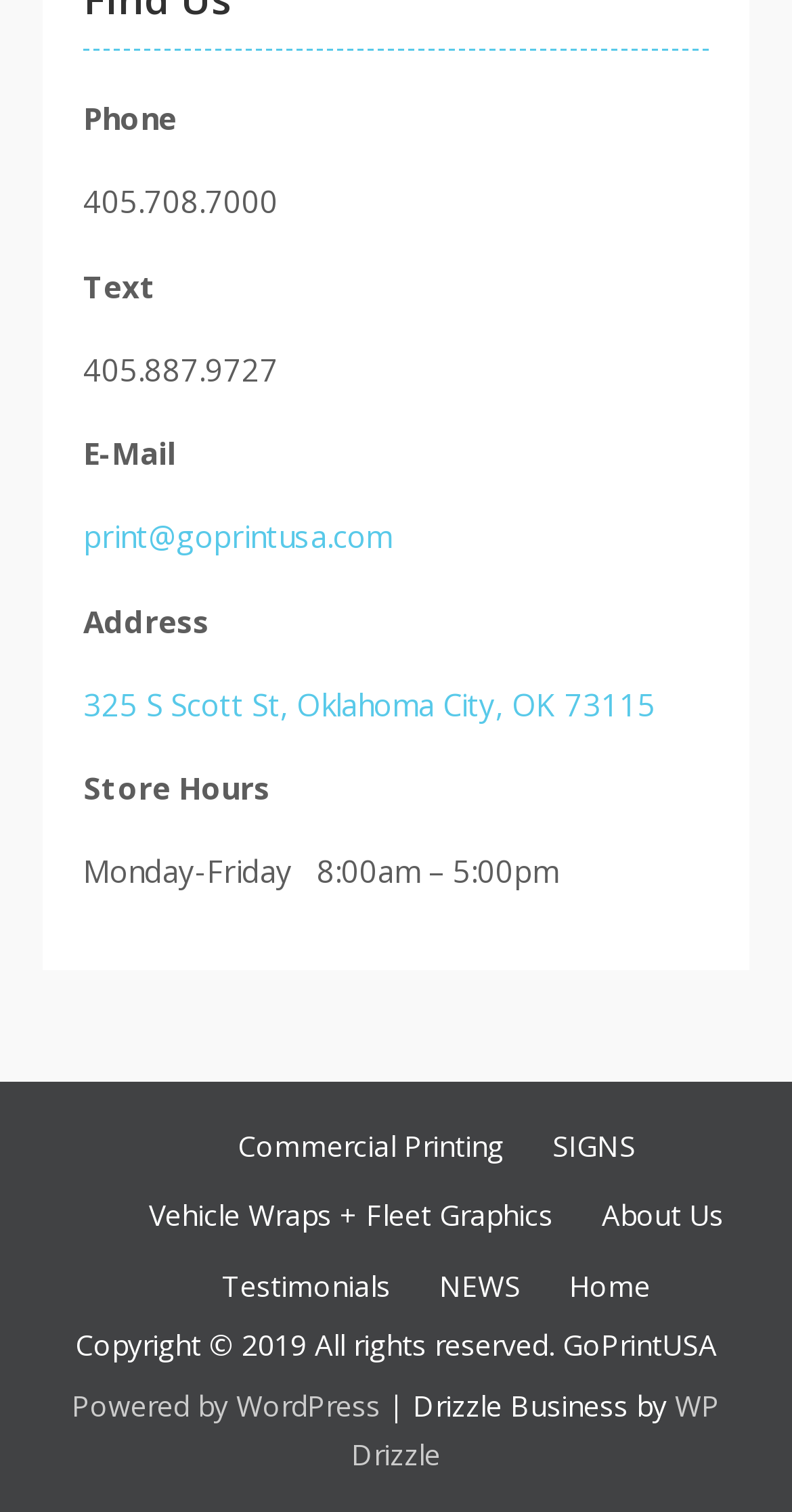What is the copyright year of GoPrintUSA?
Respond to the question with a single word or phrase according to the image.

2019